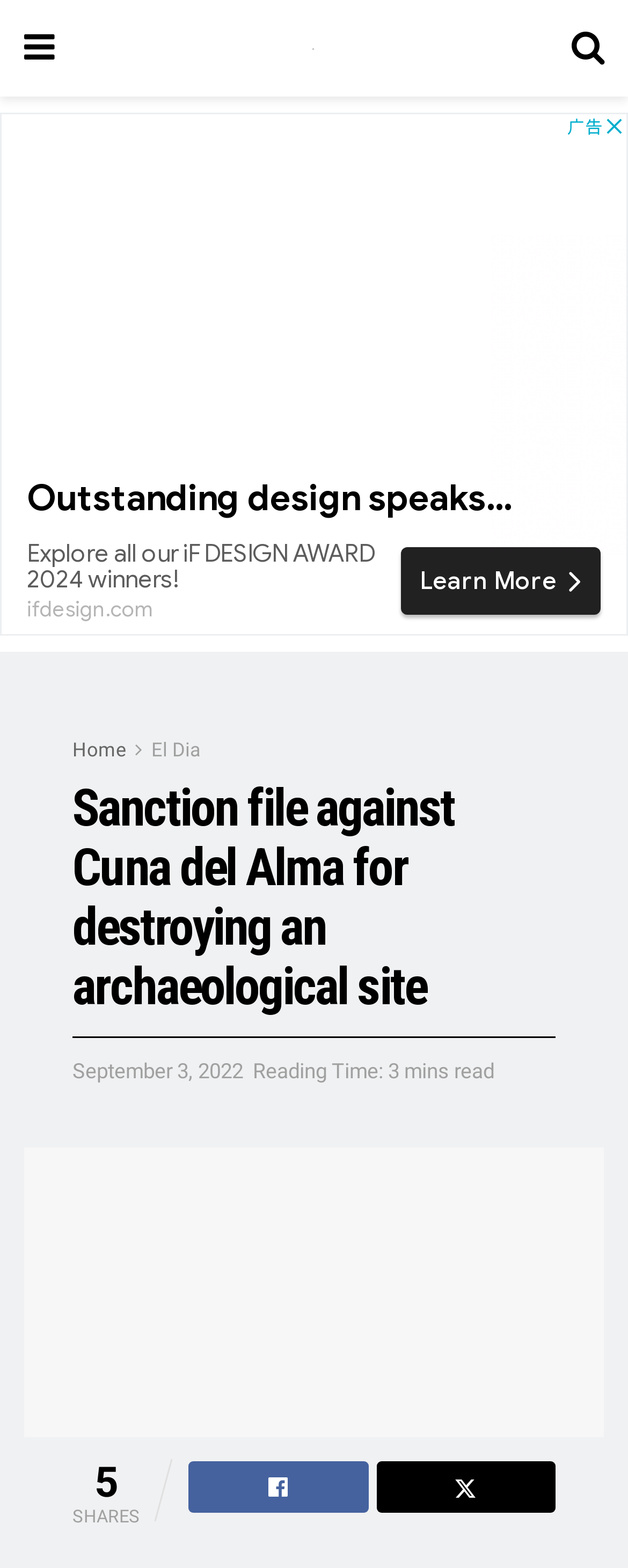For the element described, predict the bounding box coordinates as (top-left x, top-left y, bottom-right x, bottom-right y). All values should be between 0 and 1. Element description: Home

[0.115, 0.116, 0.203, 0.131]